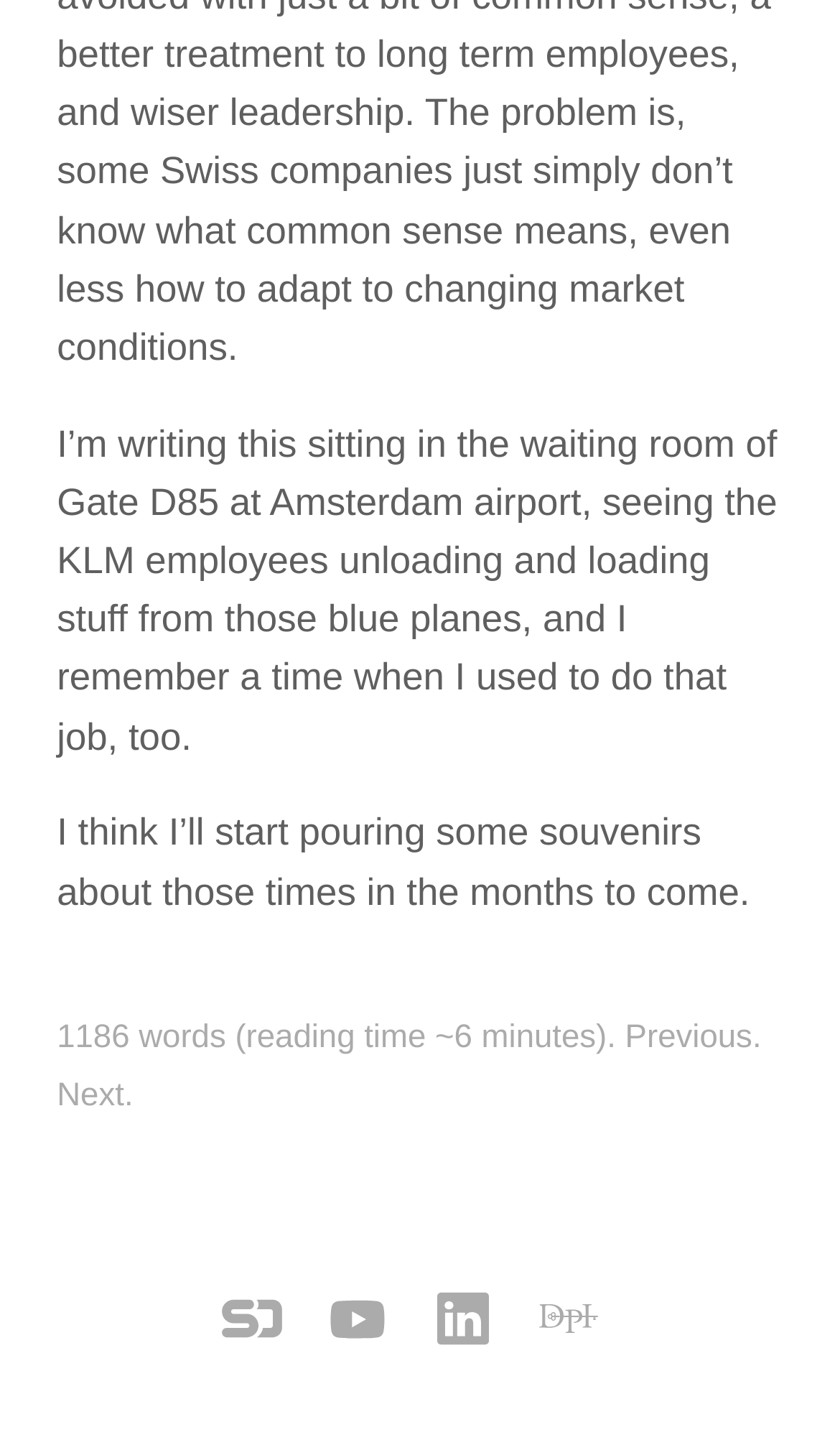What is the estimated reading time of the article?
Please provide a comprehensive answer to the question based on the webpage screenshot.

The text '1186 words (reading time ~6 minutes)' indicates that the estimated reading time of the article is approximately 6 minutes.